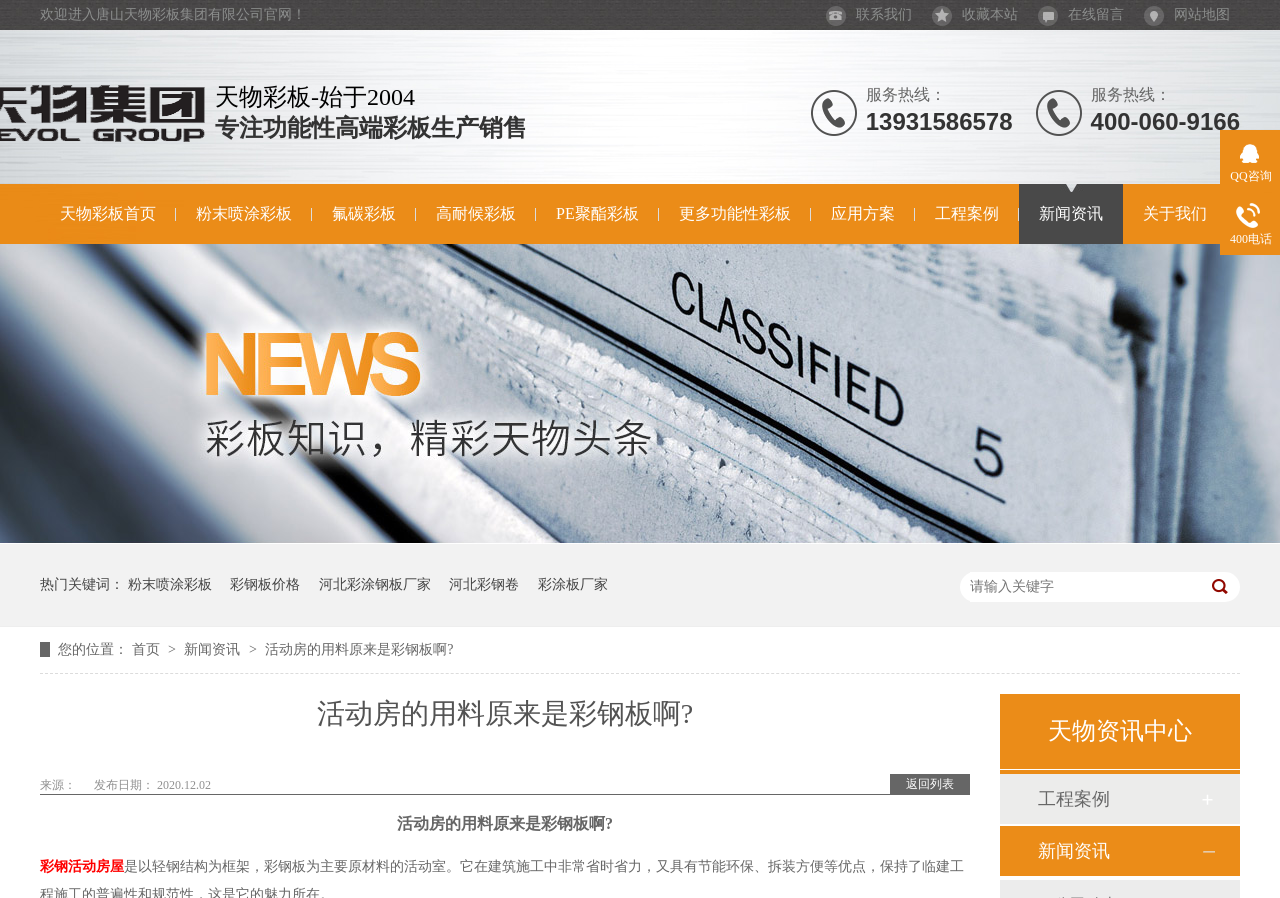How many links are there in the top navigation bar?
Answer with a single word or short phrase according to what you see in the image.

6